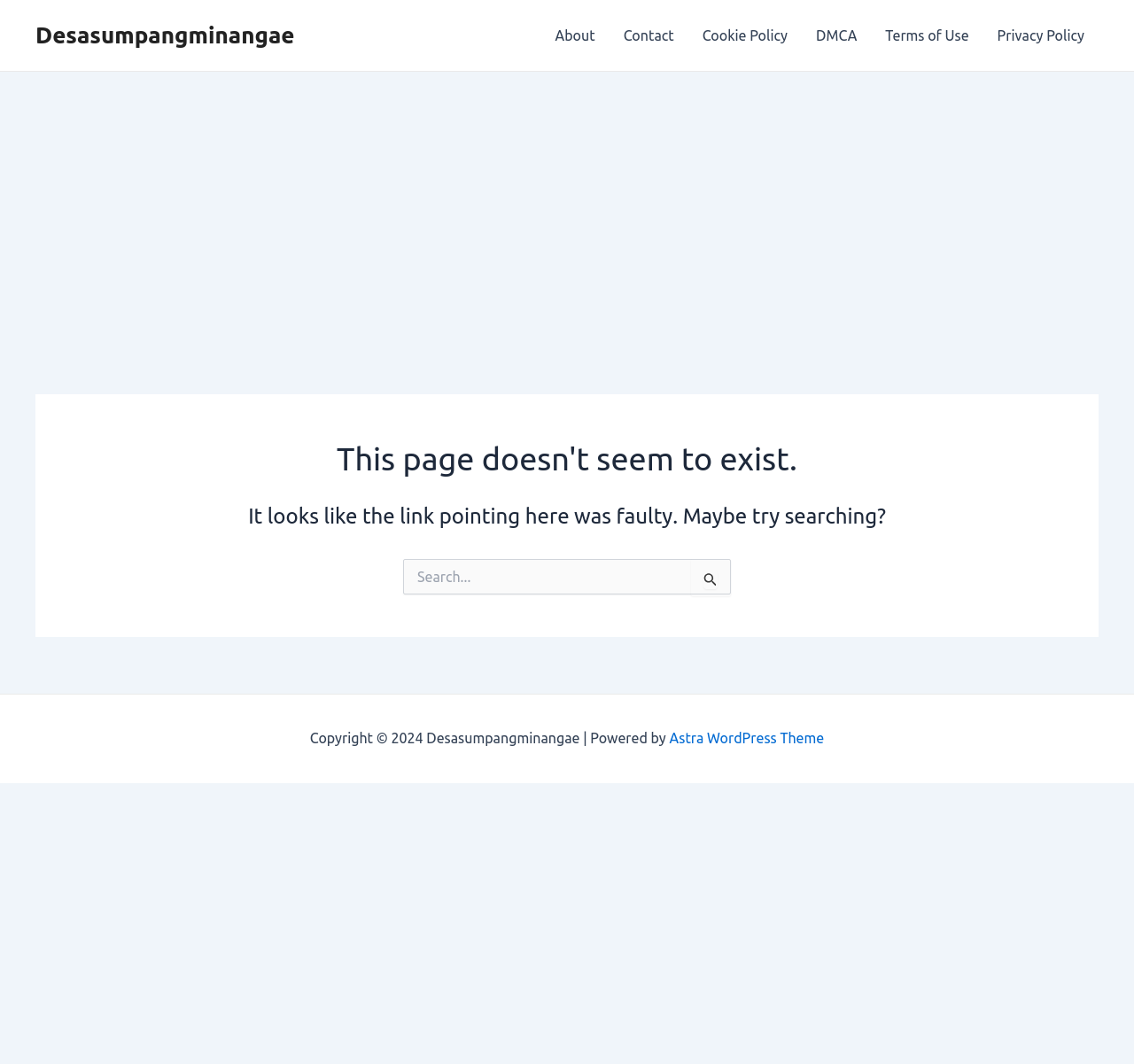Write an extensive caption that covers every aspect of the webpage.

This webpage displays a "Page not found" error message. At the top-left corner, there is a link to "Desasumpangminangae". A navigation menu is located at the top-right corner, containing six links: "About", "Contact", "Cookie Policy", "DMCA", "Terms of Use", and "Privacy Policy". 

Below the navigation menu, there is an advertisement iframe. A large header section follows, with a heading that reads "This page doesn't seem to exist." and a subheading that says "It looks like the link pointing here was faulty. Maybe try searching?". 

A search bar is positioned below the header section, with a label "Search for:" and a search submit button accompanied by a small image. There is also a separate "Search" button next to the search bar. 

At the bottom of the page, there is a footer section with a copyright notice that reads "Copyright © 2024 Desasumpangminangae | Powered by" followed by a link to "Astra WordPress Theme".